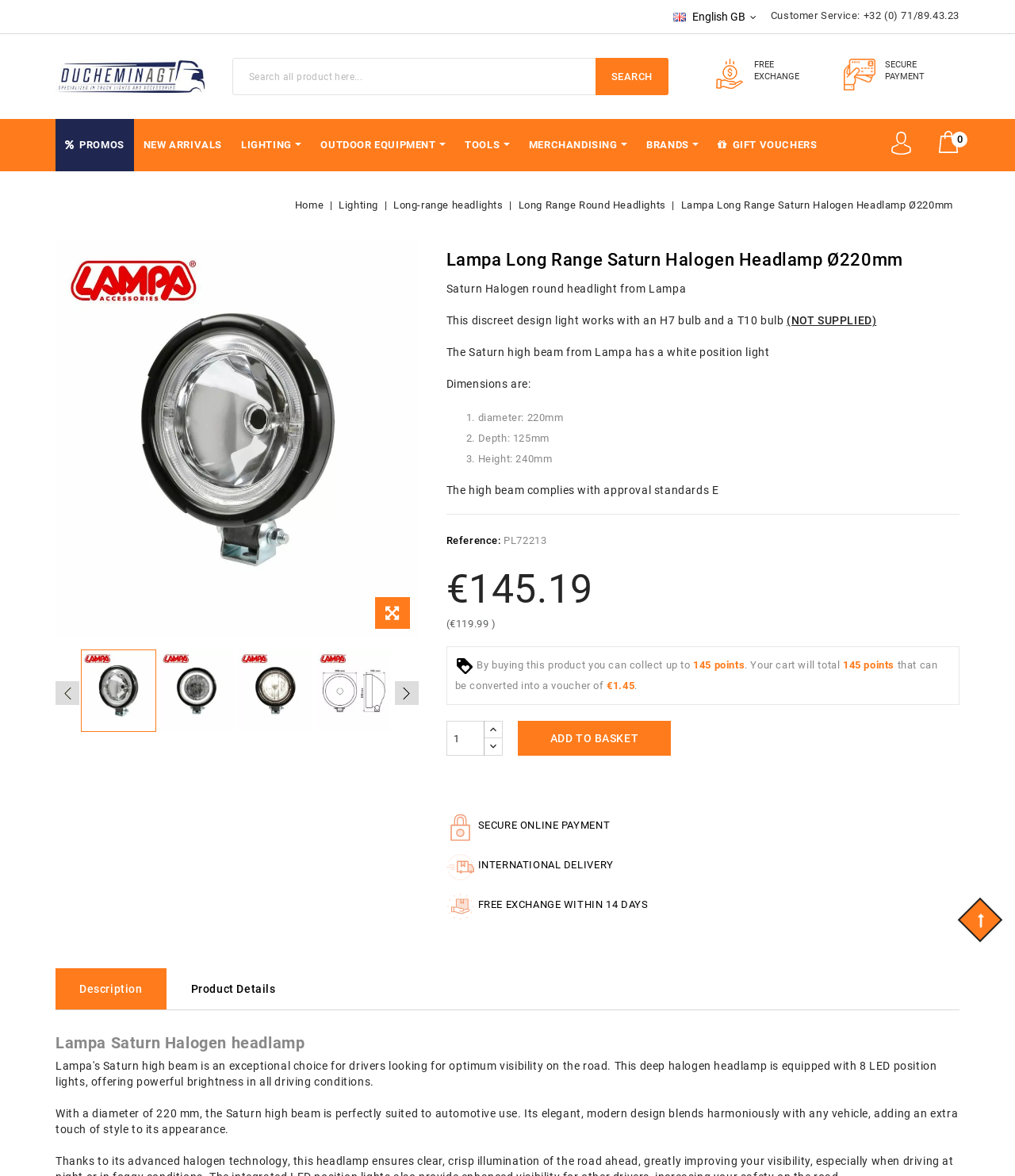Please identify the bounding box coordinates of the element's region that needs to be clicked to fulfill the following instruction: "search for products". The bounding box coordinates should consist of four float numbers between 0 and 1, i.e., [left, top, right, bottom].

[0.587, 0.049, 0.658, 0.081]